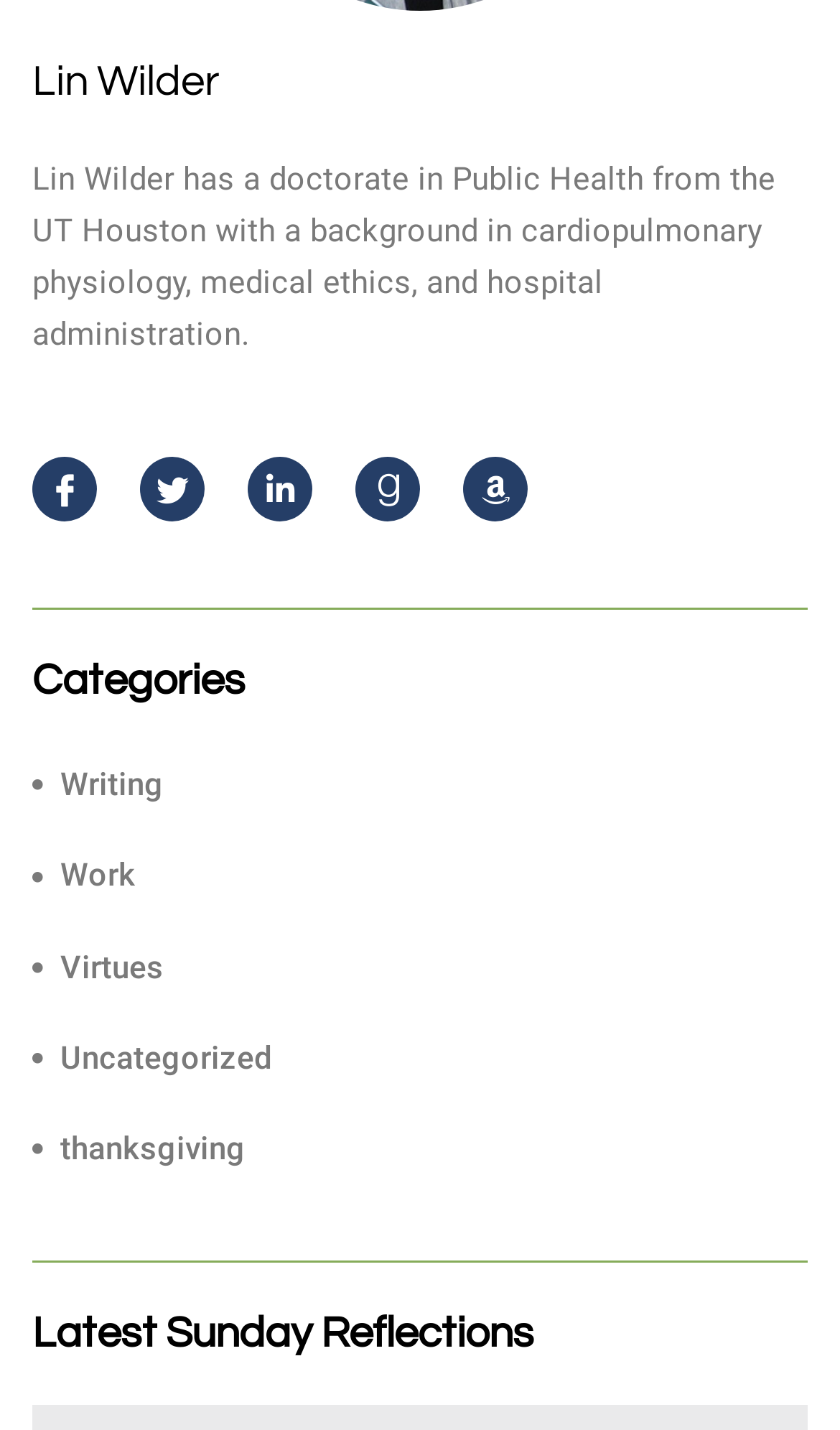What social media platforms are linked?
Look at the webpage screenshot and answer the question with a detailed explanation.

By examining the link elements with OCR text 'Jki-facebook-light ףּ', 'Jki-twitter-light פּ', 'Linkedin-in', 'Goodreads-g �uf3a9', and 'Amazon �uf270', we can determine that the social media platforms linked are Facebook, Twitter, Linkedin, Goodreads, and Amazon.